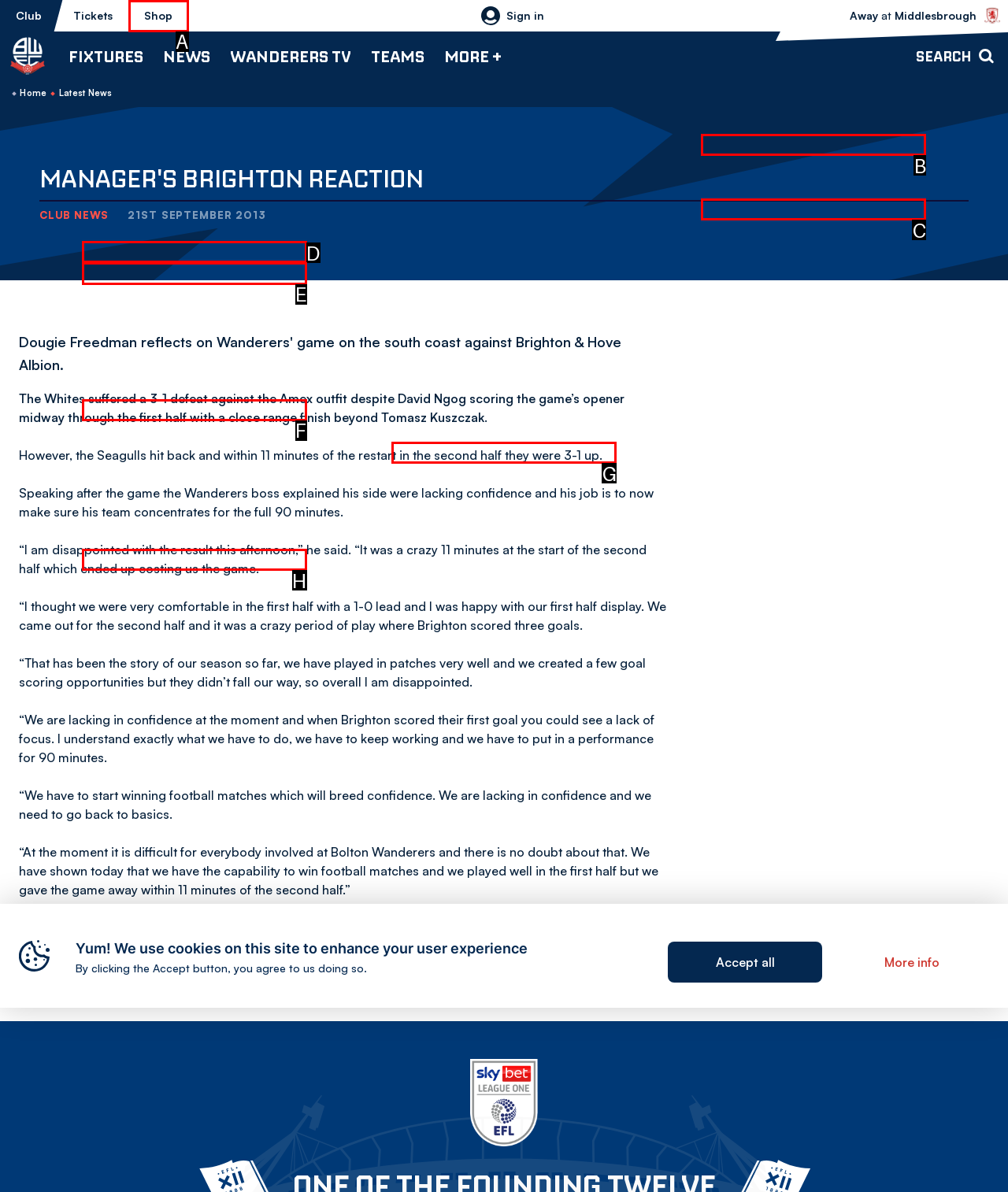Determine which HTML element fits the description: Player Interviews. Answer with the letter corresponding to the correct choice.

E